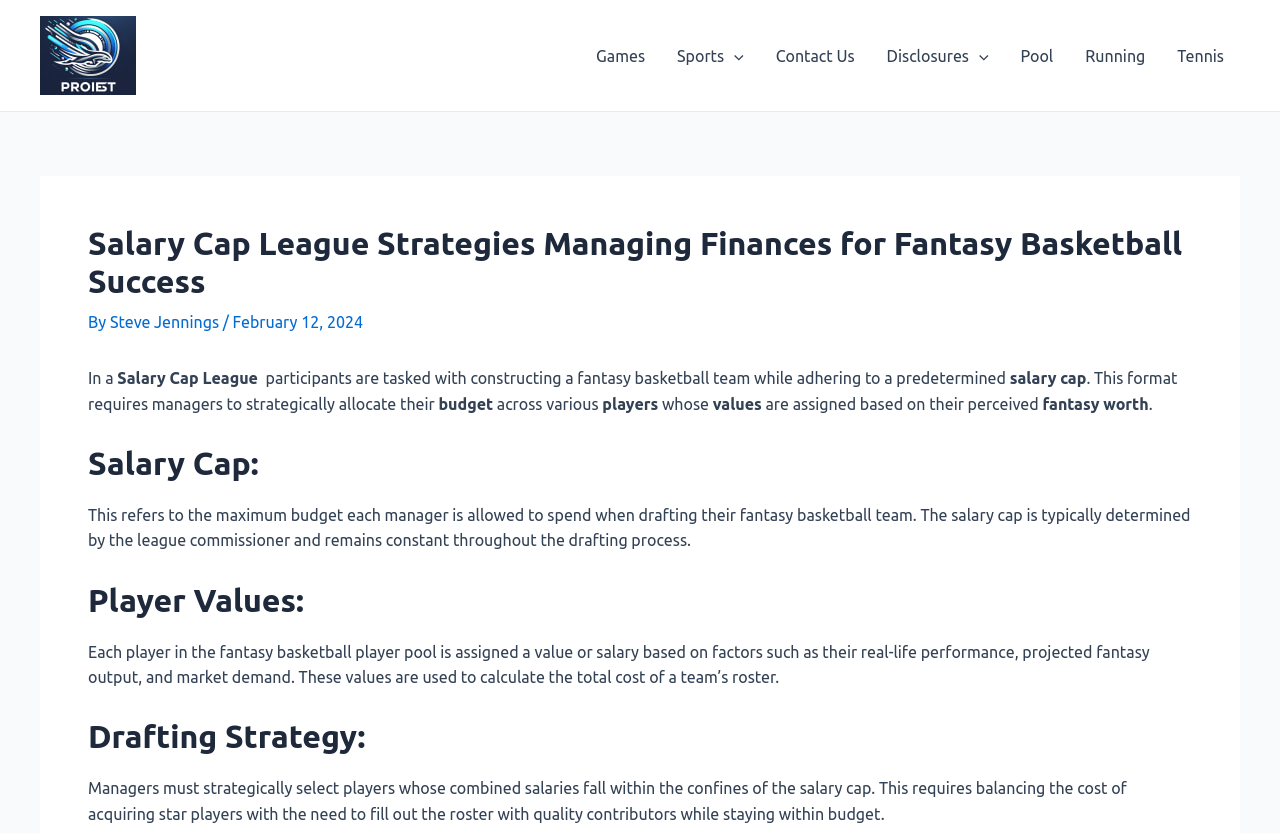Identify the bounding box coordinates of the region I need to click to complete this instruction: "Click on the 'Games' link".

[0.453, 0.019, 0.516, 0.115]